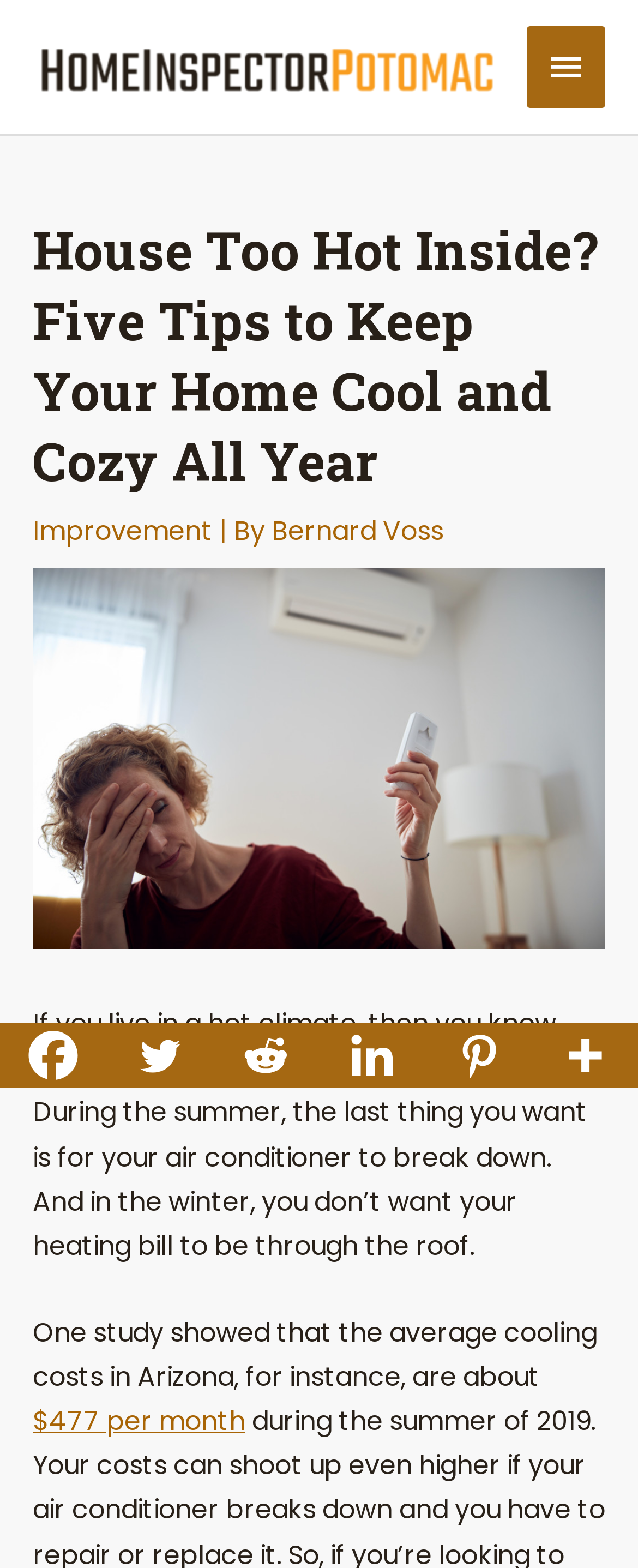Illustrate the webpage's structure and main components comprehensively.

The webpage is about providing tips to keep your home cool, with a focus on the importance of maintaining a comfortable temperature throughout the year. At the top left corner, there is a logo of "Homeinspector poto moto" accompanied by a link. To the right of the logo, there is a main menu button that expands to reveal a header section.

The header section contains a heading that reads "House Too Hot Inside? Five Tips to Keep Your Home Cool and Cozy All Year" and is positioned at the top center of the page. Below the heading, there are links to categories such as "Improvement" and an author credit "By Bernard Voss". 

An image of a woman turning on the air conditioning is placed below the header section, spanning the entire width of the page. The image is followed by a block of text that discusses the importance of keeping homes cool, especially in hot climates. The text is divided into two paragraphs, with the second paragraph citing a study that shows the average cooling costs in Arizona.

Below the text, there are five social media links, including Facebook, Twitter, Reddit, Linkedin, and Pinterest, aligned horizontally and positioned at the bottom left corner of the page. To the right of the social media links, there is a "More" link accompanied by an image.